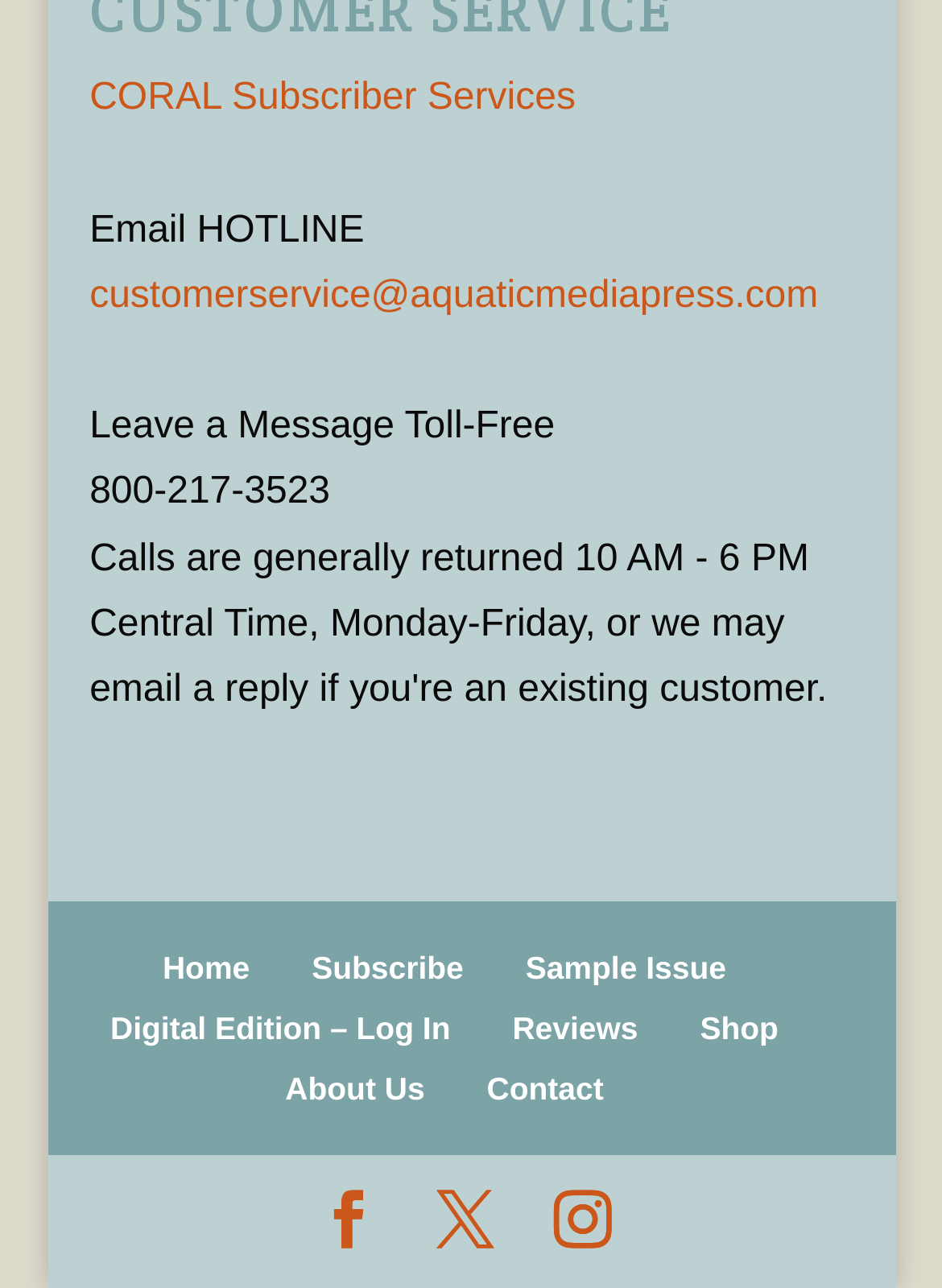Please answer the following question using a single word or phrase: 
What is the purpose of the 'CORAL Subscriber Services' link?

Subscriber services